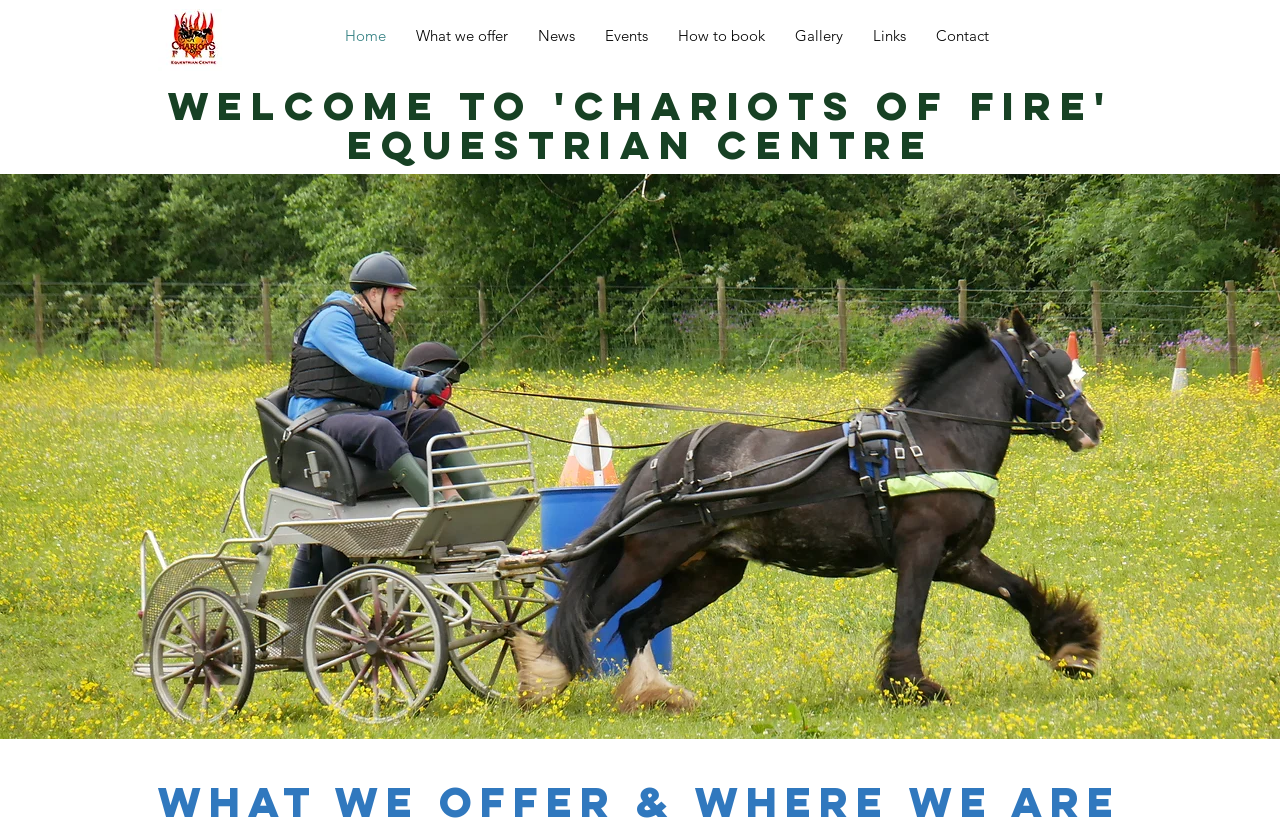What is the purpose of the 'Gallery' link?
Please use the visual content to give a single word or phrase answer.

To view images